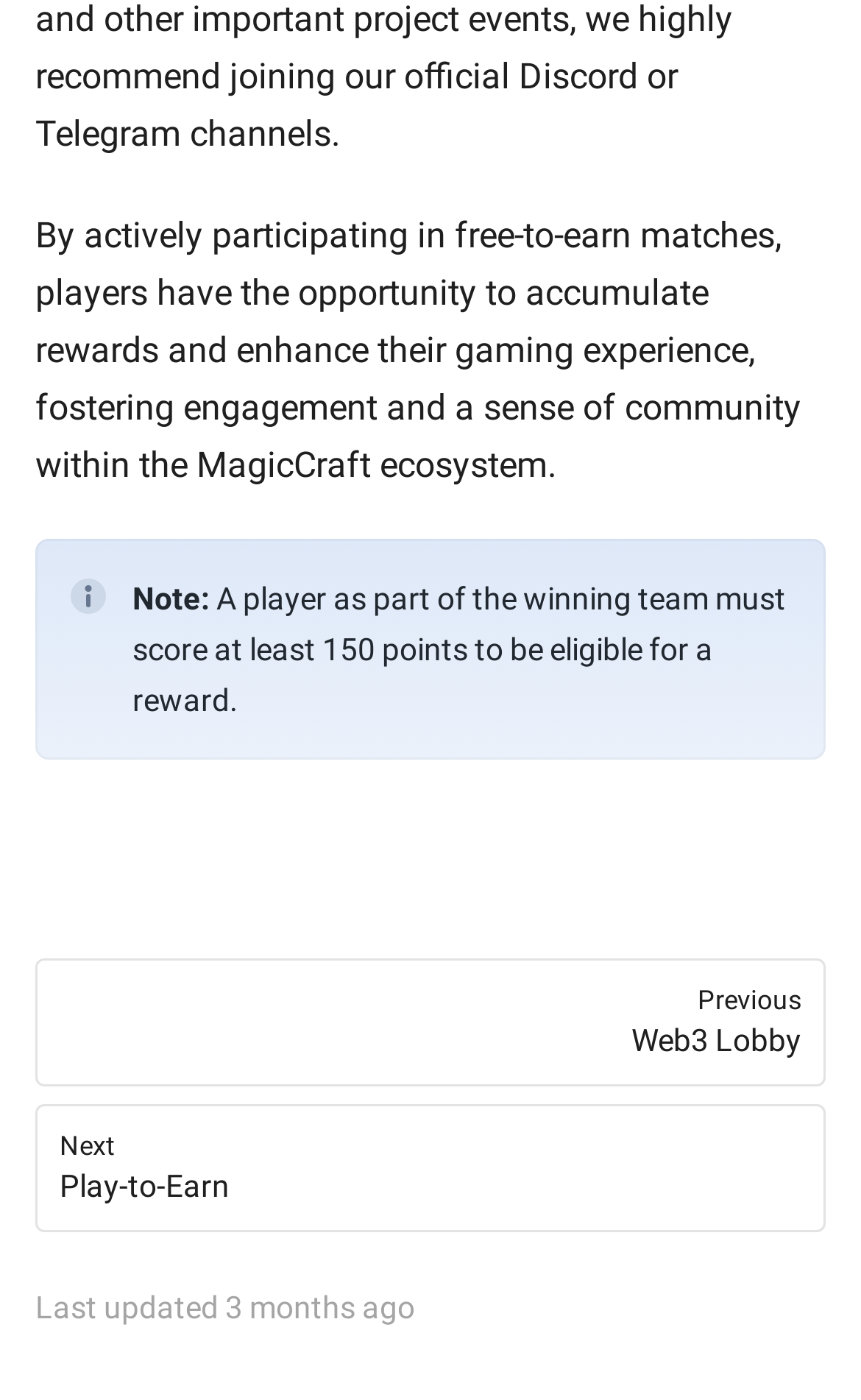Refer to the image and provide an in-depth answer to the question: 
What is the relationship between the current page and the 'Web3 Lobby'?

I found the answer by looking at the link element with the text 'Previous Web3 Lobby' which is located at [0.041, 0.685, 0.959, 0.776]. This link suggests that the current page is related to the 'Web3 Lobby' and can be accessed by clicking on this link.